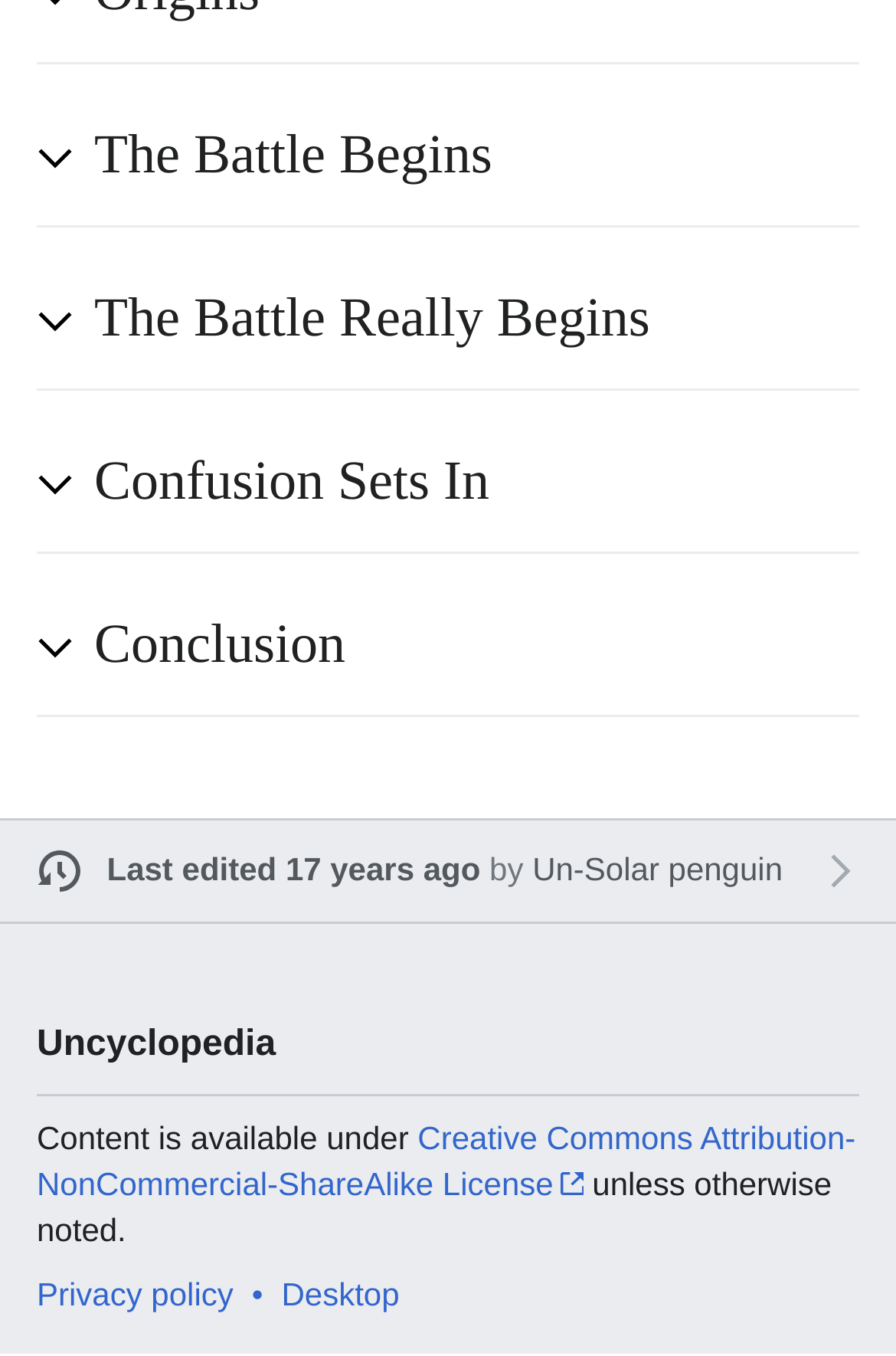Locate the bounding box of the UI element with the following description: "Use our enquiry form".

None